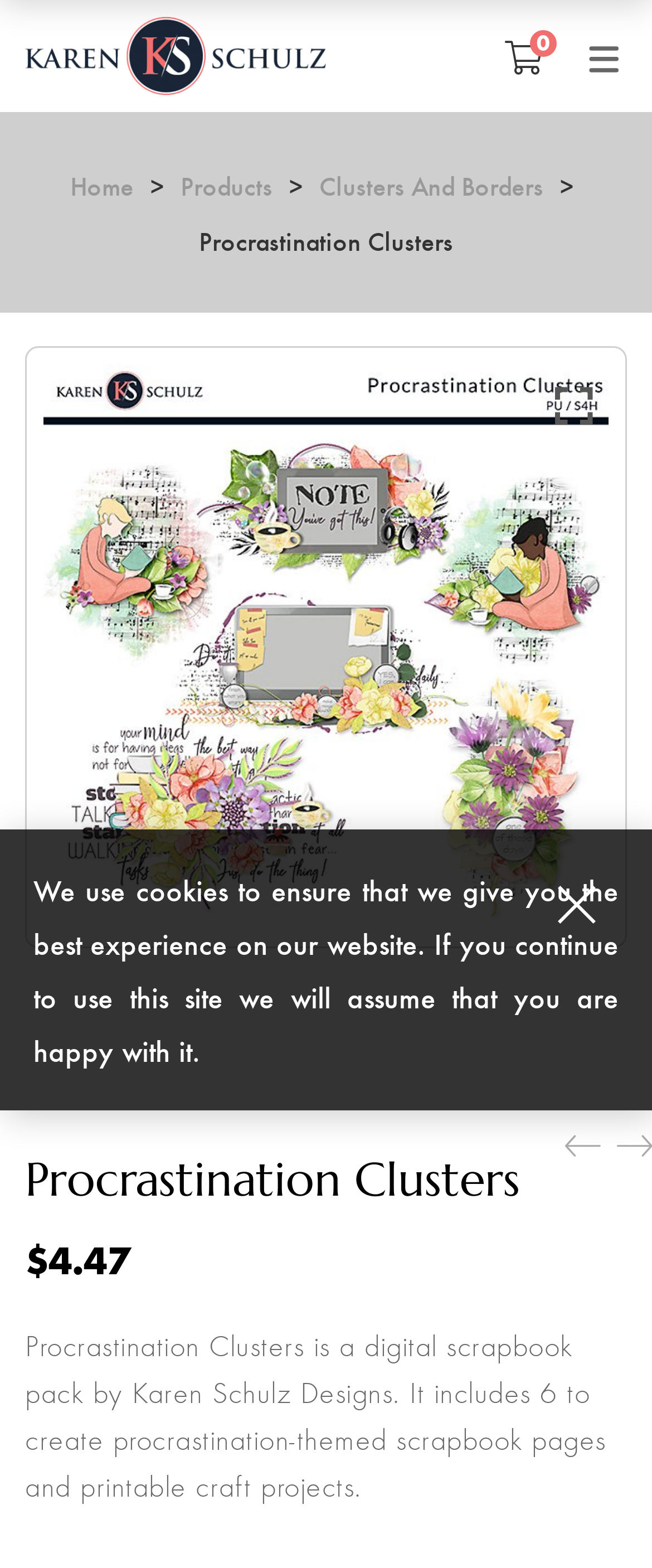Predict the bounding box for the UI component with the following description: "0 My Cart $0.00".

[0.774, 0.019, 0.833, 0.053]